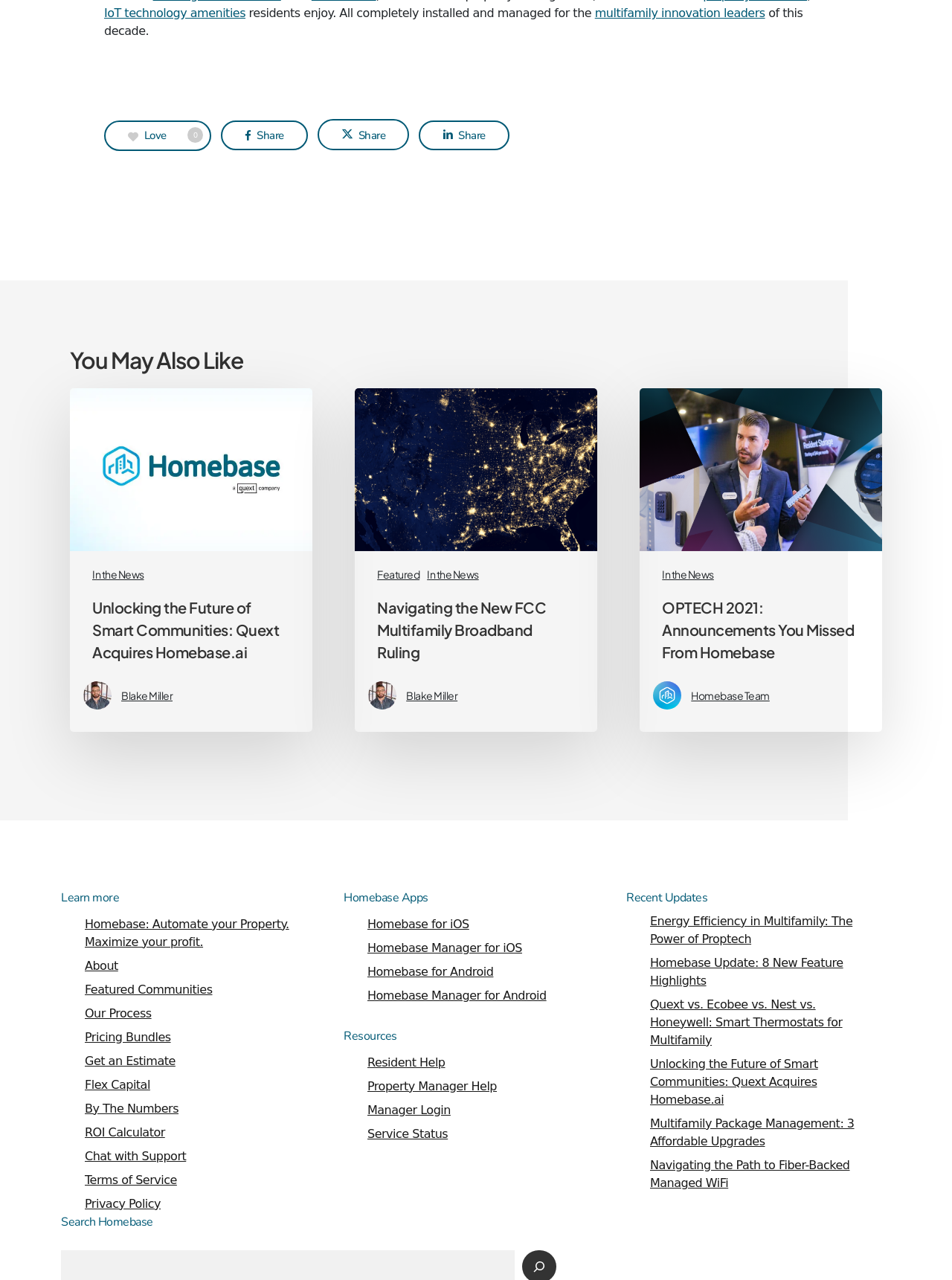Determine the bounding box coordinates for the HTML element mentioned in the following description: "parent_node: In the News". The coordinates should be a list of four floats ranging from 0 to 1, represented as [left, top, right, bottom].

[0.672, 0.303, 0.927, 0.43]